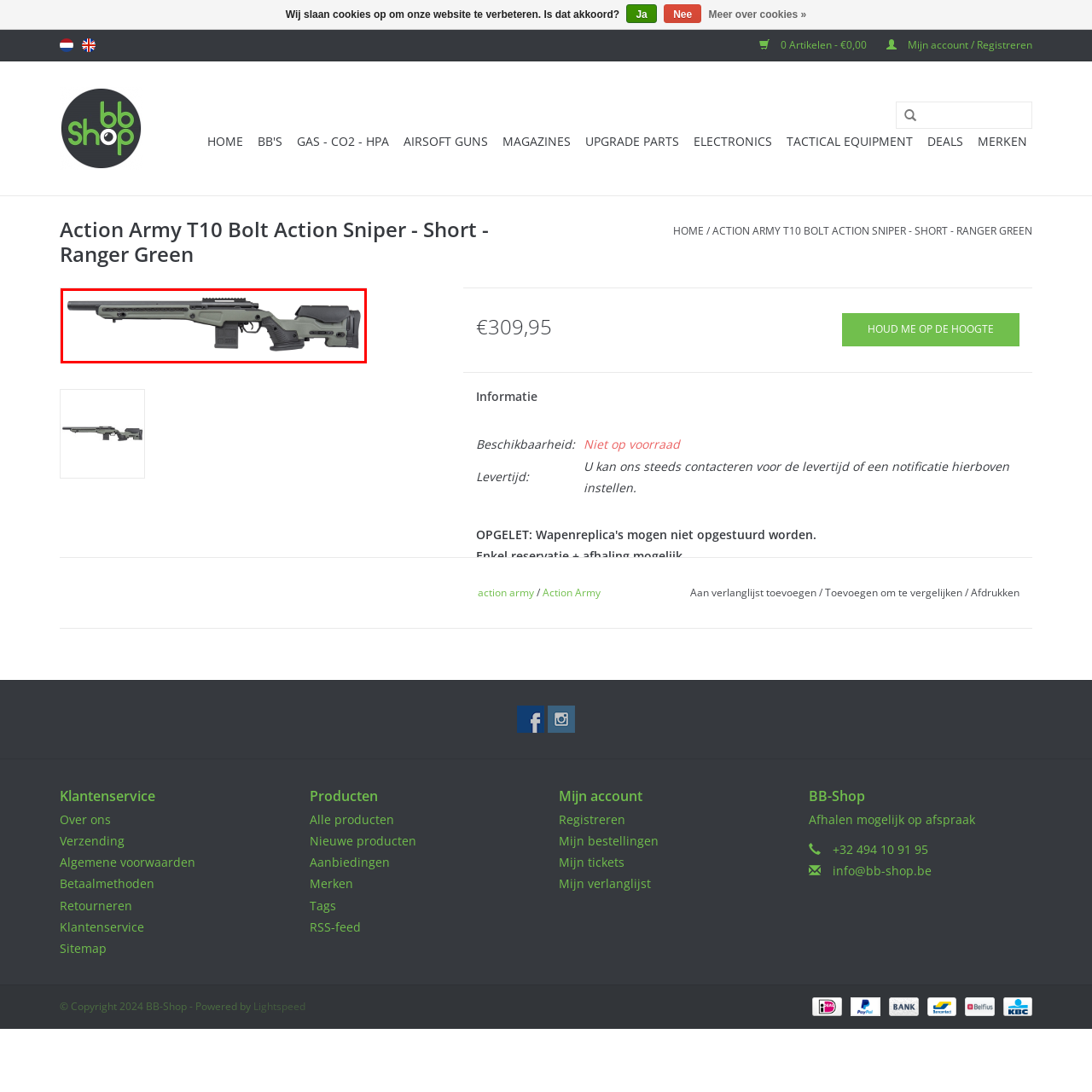What is the purpose of the adjustable hop-up system?
Focus on the area within the red boundary in the image and answer the question with one word or a short phrase.

Fine-tuning shot trajectory